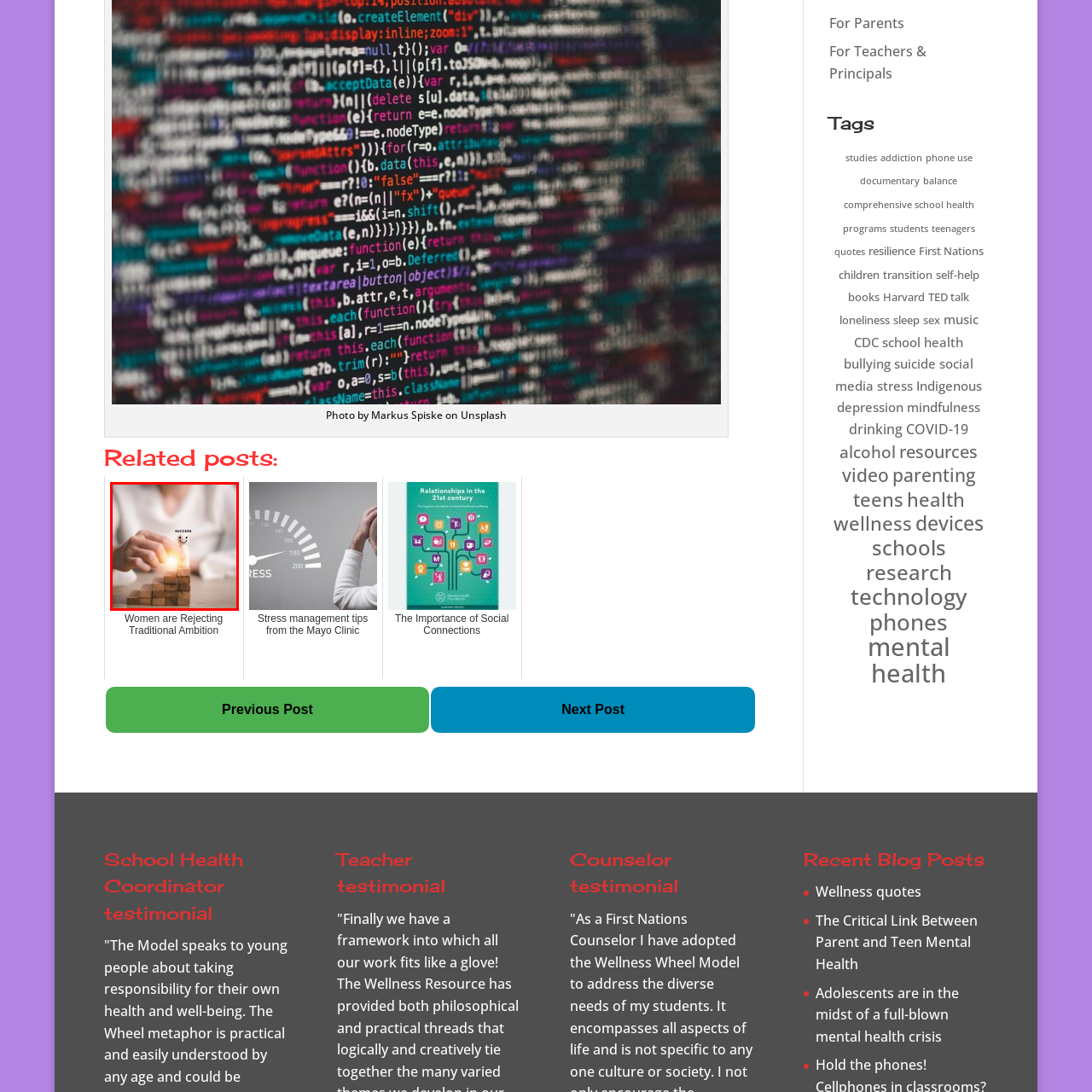Examine the image indicated by the red box and respond with a single word or phrase to the following question:
What does the staircase made of wooden blocks symbolize?

Progress and achievement